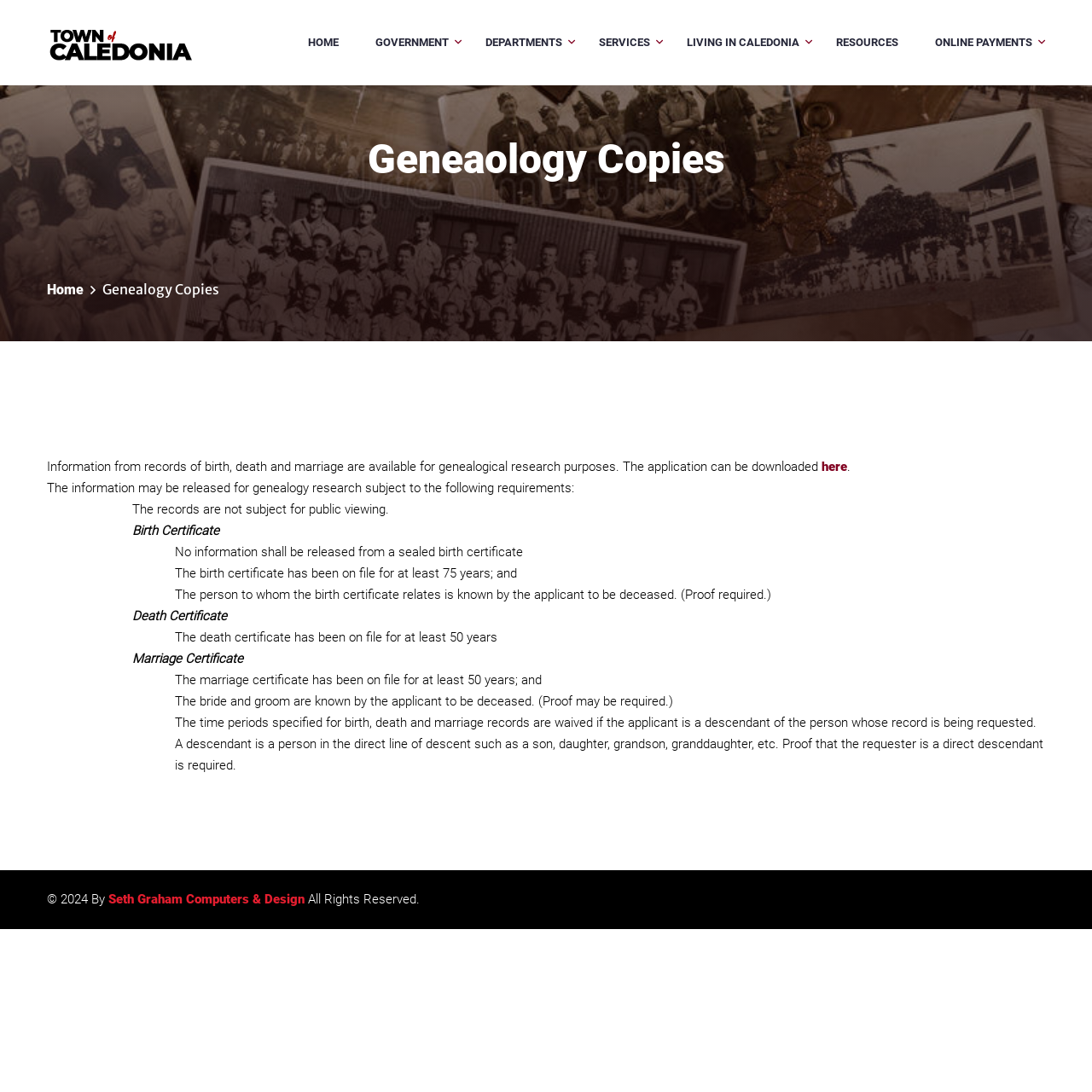Determine the bounding box coordinates of the UI element that matches the following description: "Home". The coordinates should be four float numbers between 0 and 1 in the format [left, top, right, bottom].

[0.043, 0.258, 0.077, 0.273]